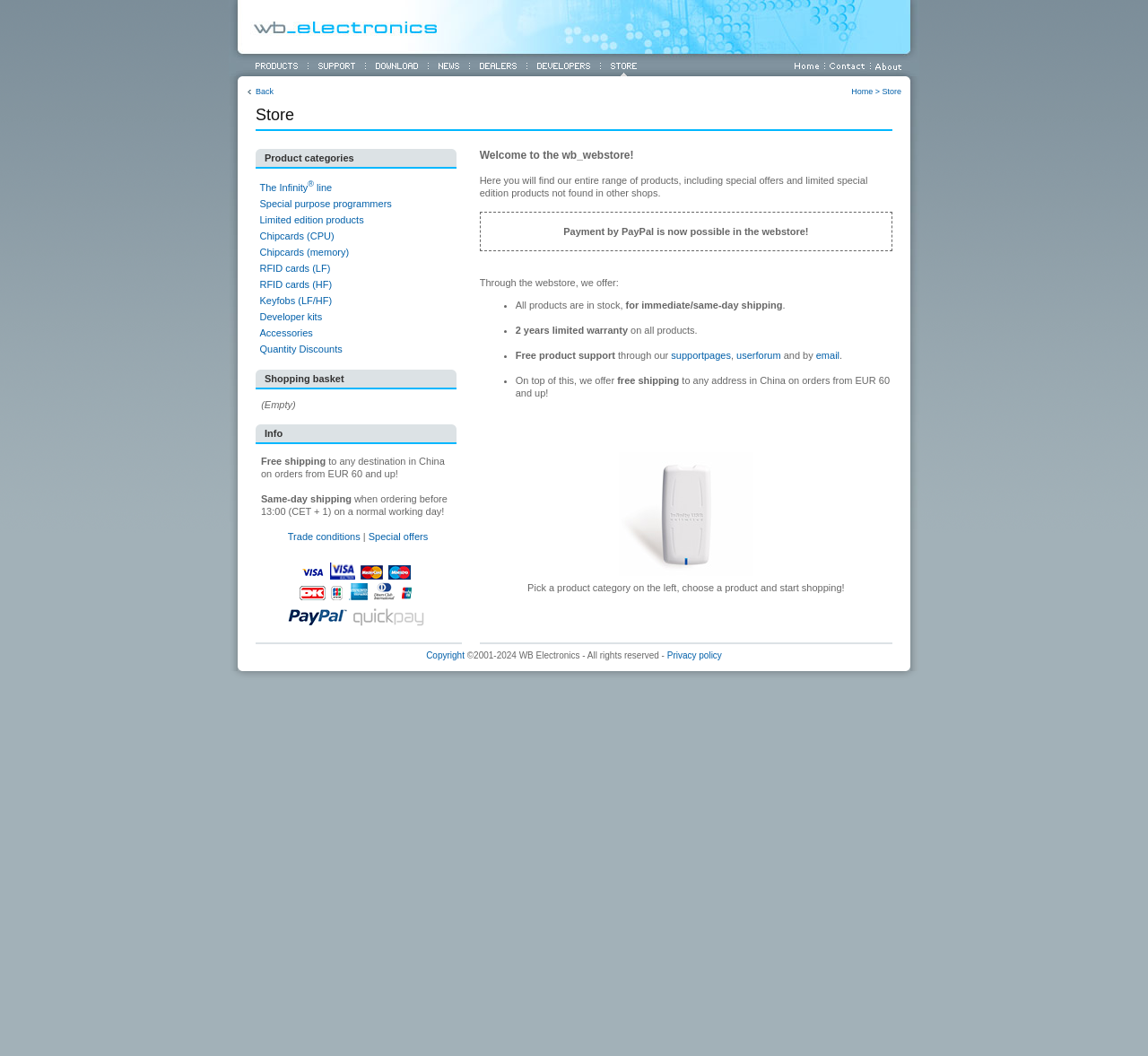Find the bounding box coordinates for the HTML element specified by: "Quantity Discounts".

[0.226, 0.325, 0.298, 0.335]